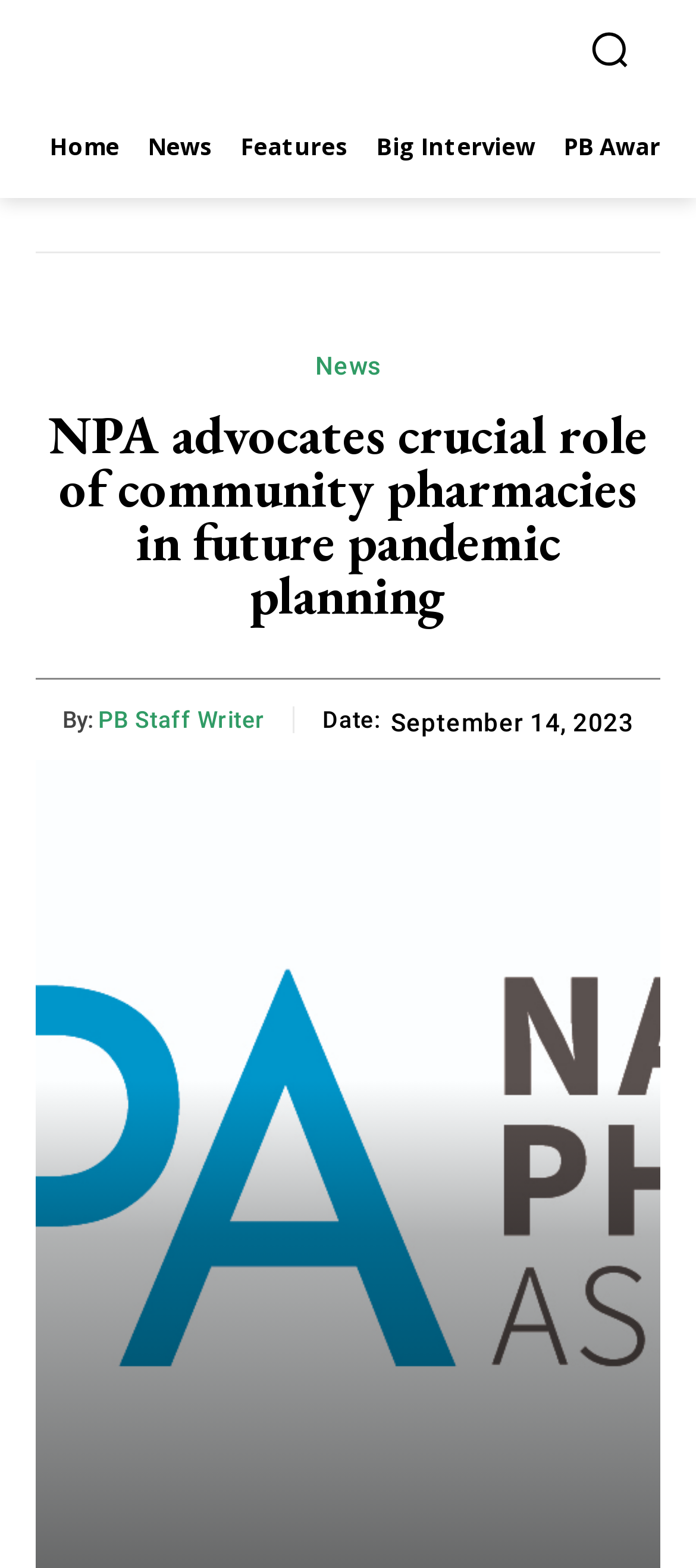Using the element description: "Big Interview", determine the bounding box coordinates for the specified UI element. The coordinates should be four float numbers between 0 and 1, [left, top, right, bottom].

[0.521, 0.061, 0.79, 0.126]